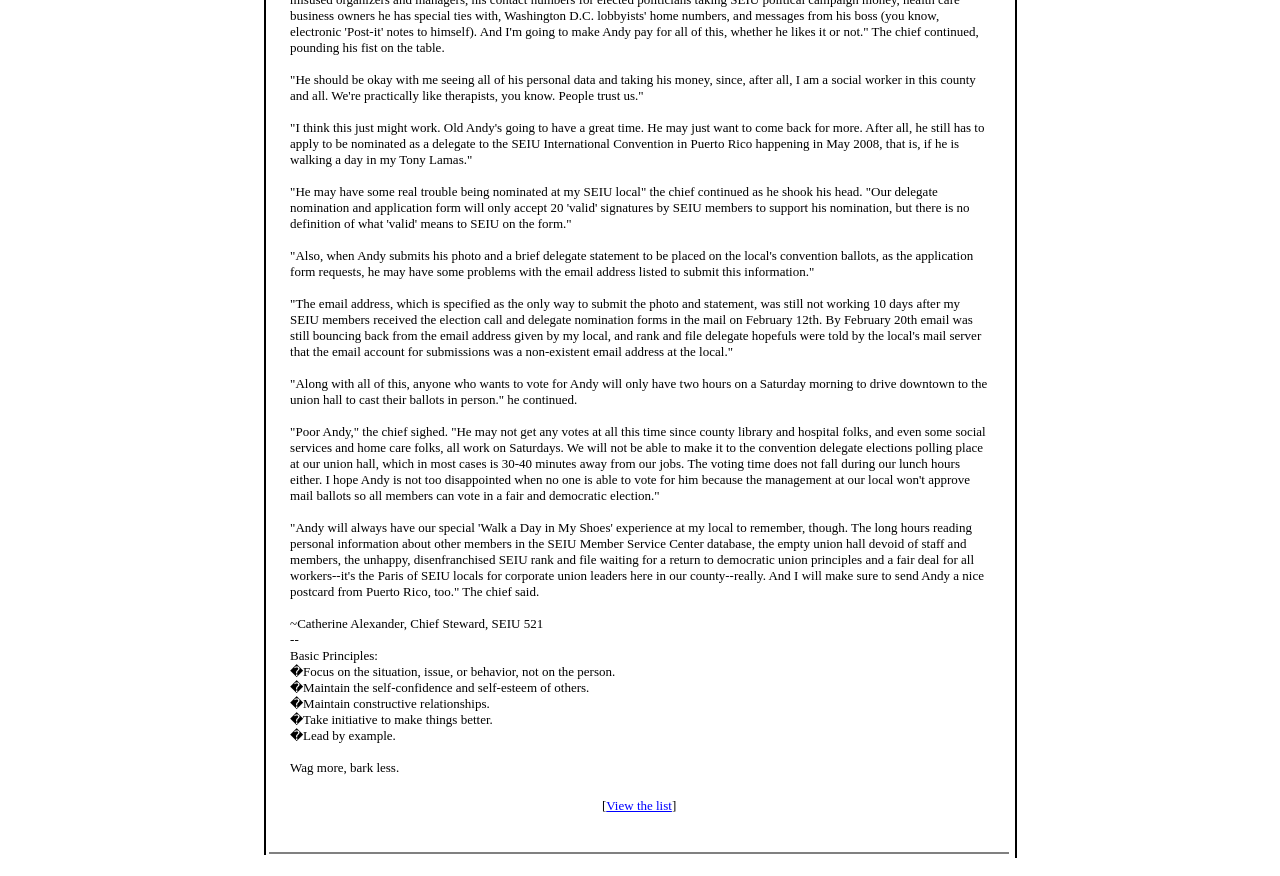What is the purpose of the 'Walk a Day in My Shoes' experience?
Refer to the image and provide a thorough answer to the question.

The article mentions the 'Walk a Day in My Shoes' experience, but it does not explicitly state its purpose. However, based on the context, it appears to be some kind of event or activity organized by the SEIU local.